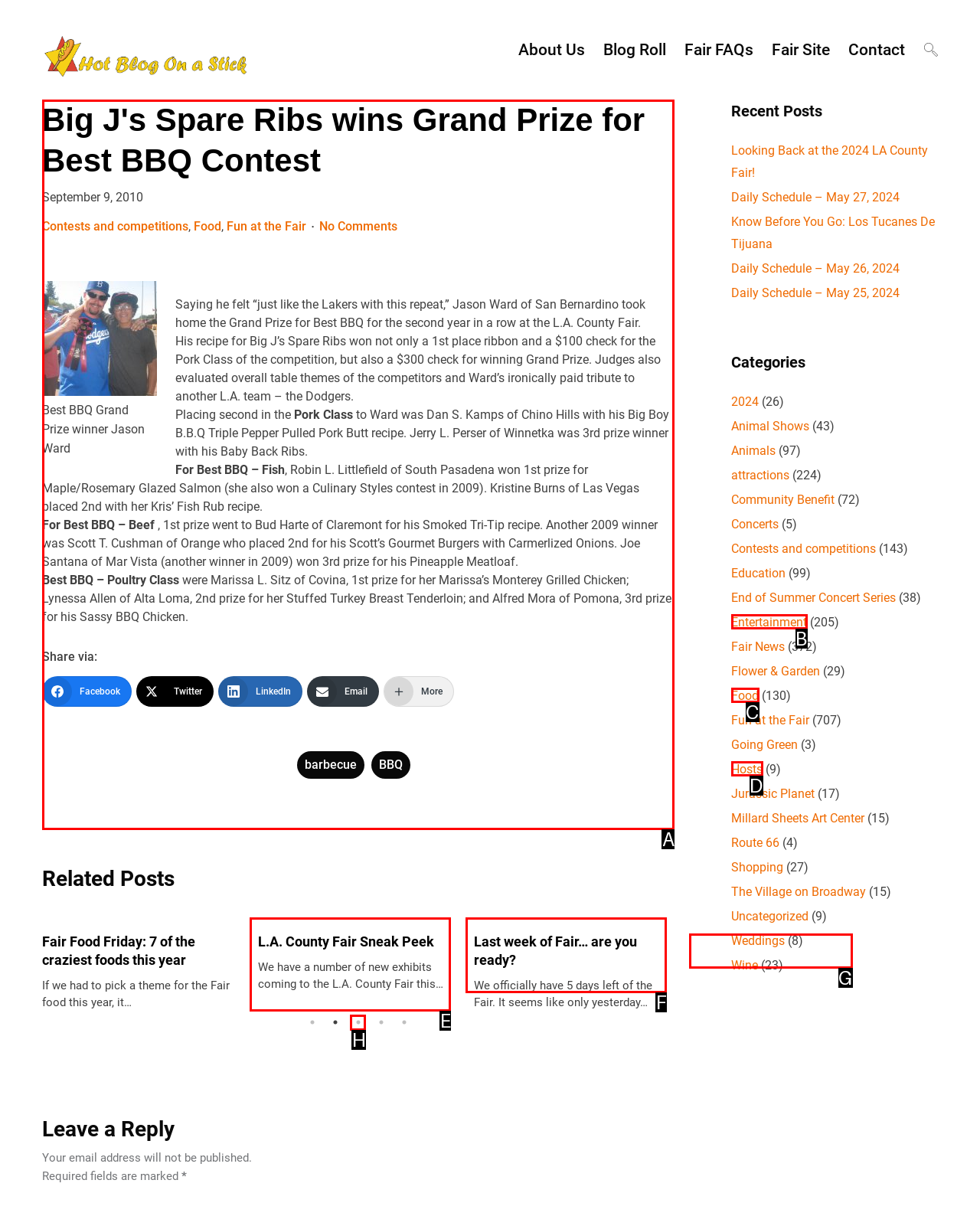Select the proper HTML element to perform the given task: Read the article about Big J's Spare Ribs winning the Grand Prize for Best BBQ Contest Answer with the corresponding letter from the provided choices.

A